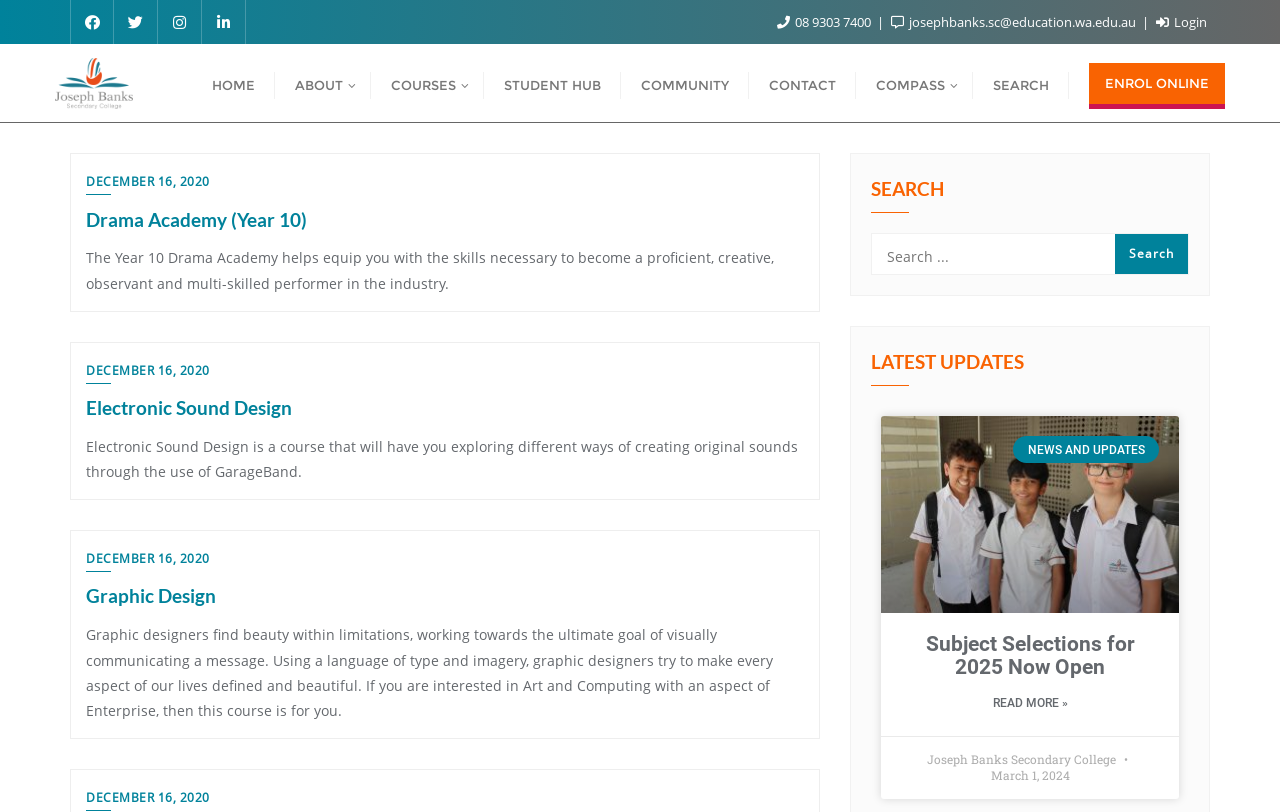Determine the bounding box coordinates for the HTML element described here: "LinkedIn".

[0.158, 0.0, 0.192, 0.054]